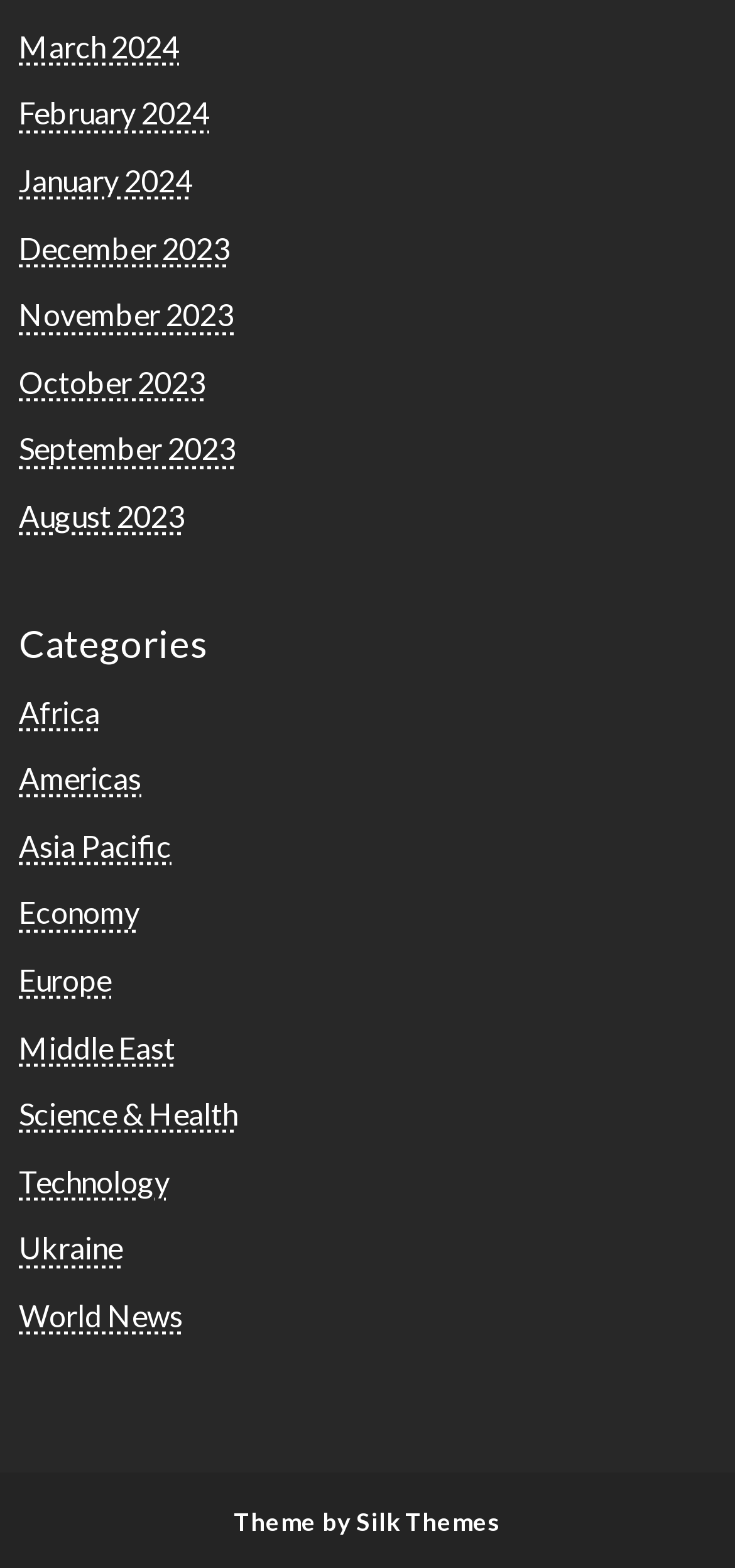Provide your answer in one word or a succinct phrase for the question: 
What is the most recent month listed?

March 2024